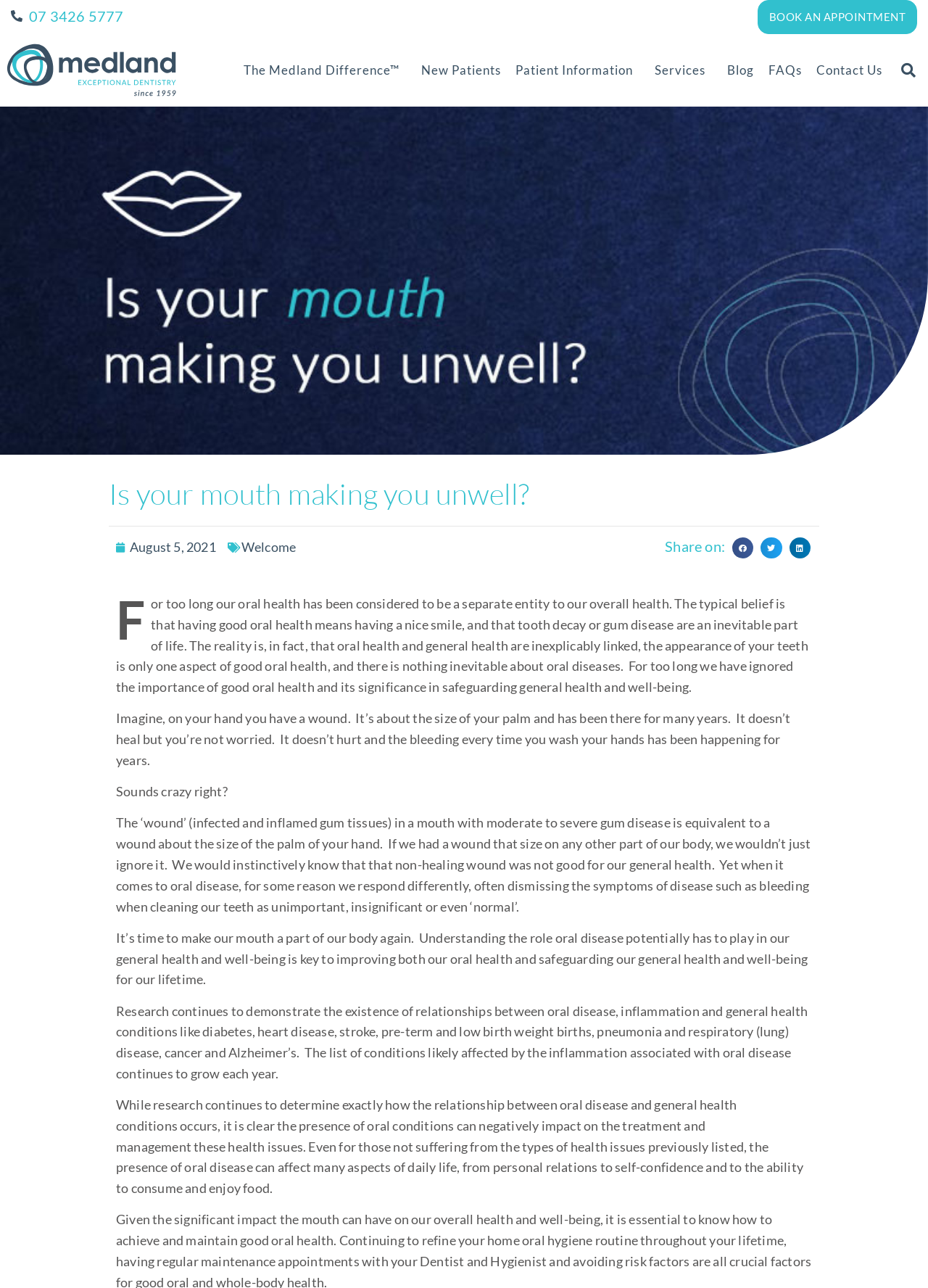Bounding box coordinates are to be given in the format (top-left x, top-left y, bottom-right x, bottom-right y). All values must be floating point numbers between 0 and 1. Provide the bounding box coordinate for the UI element described as: New Patients

[0.446, 0.026, 0.548, 0.083]